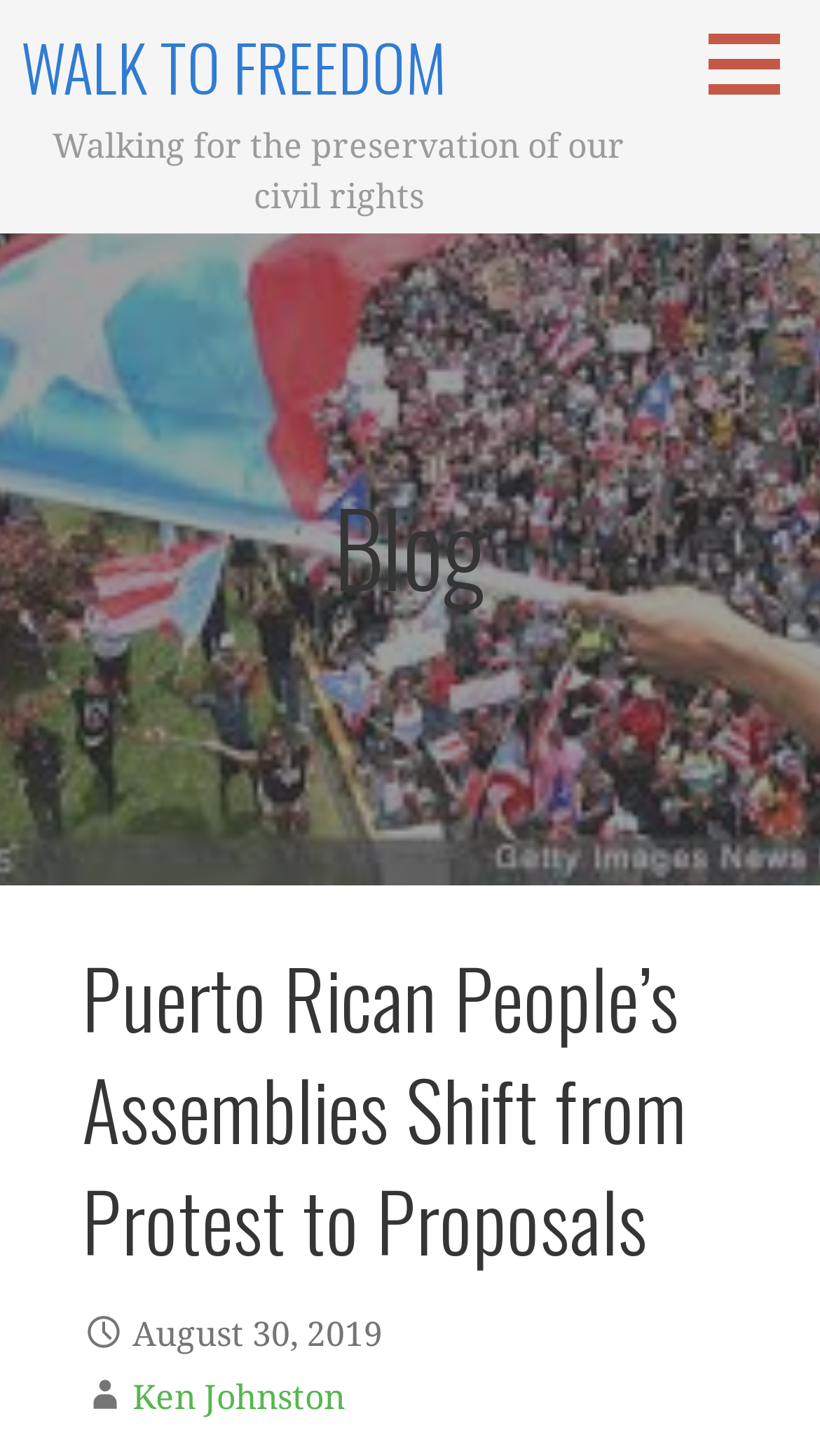Carefully examine the image and provide an in-depth answer to the question: When was the article published?

I found a StaticText element with the text 'August 30, 2019' located at the bottom-middle section of the webpage, with bounding box coordinates [0.162, 0.903, 0.467, 0.93]. This indicates the publication date of the article.